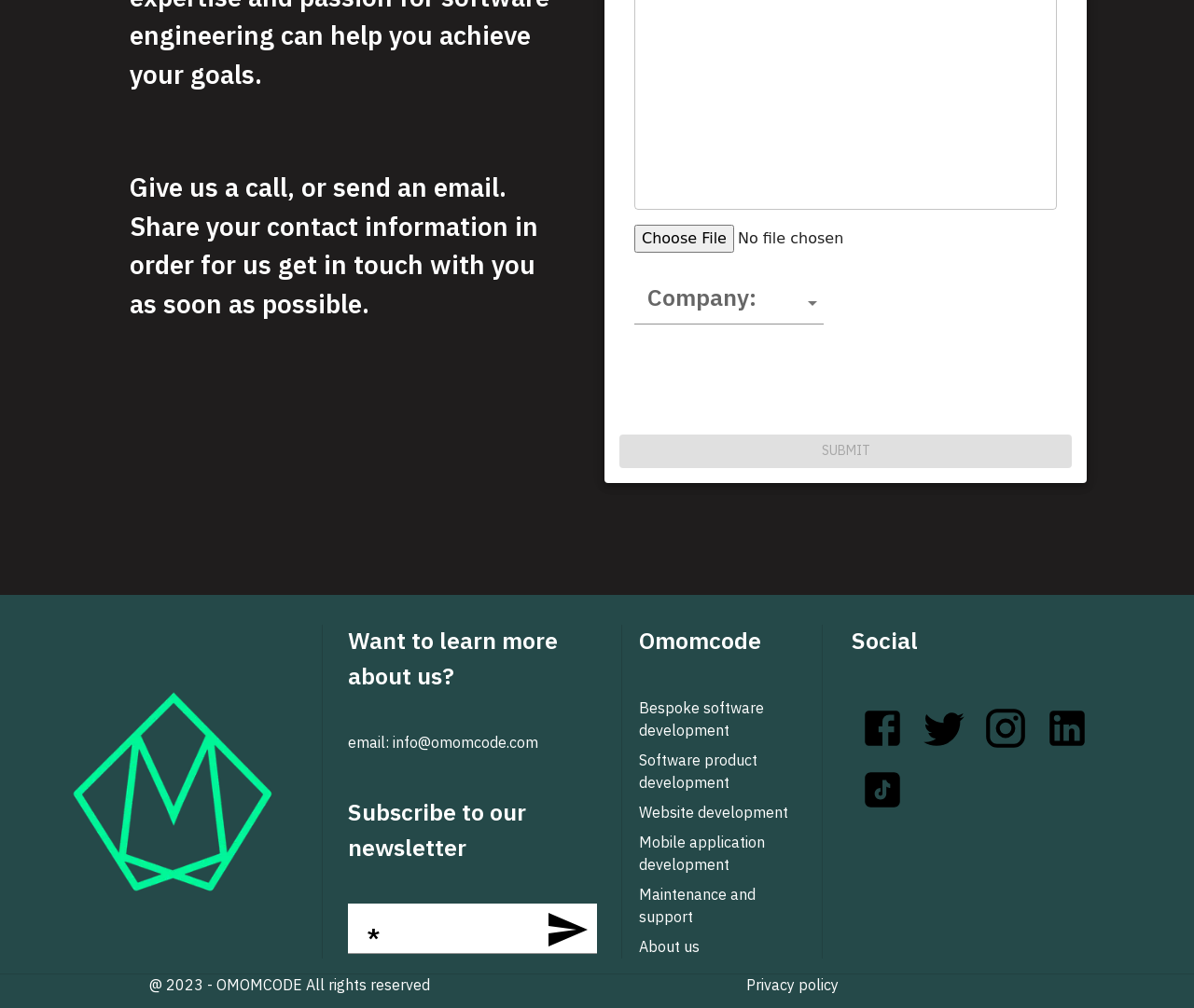Specify the bounding box coordinates of the area that needs to be clicked to achieve the following instruction: "Subscribe to the newsletter".

[0.45, 0.894, 0.5, 0.964]